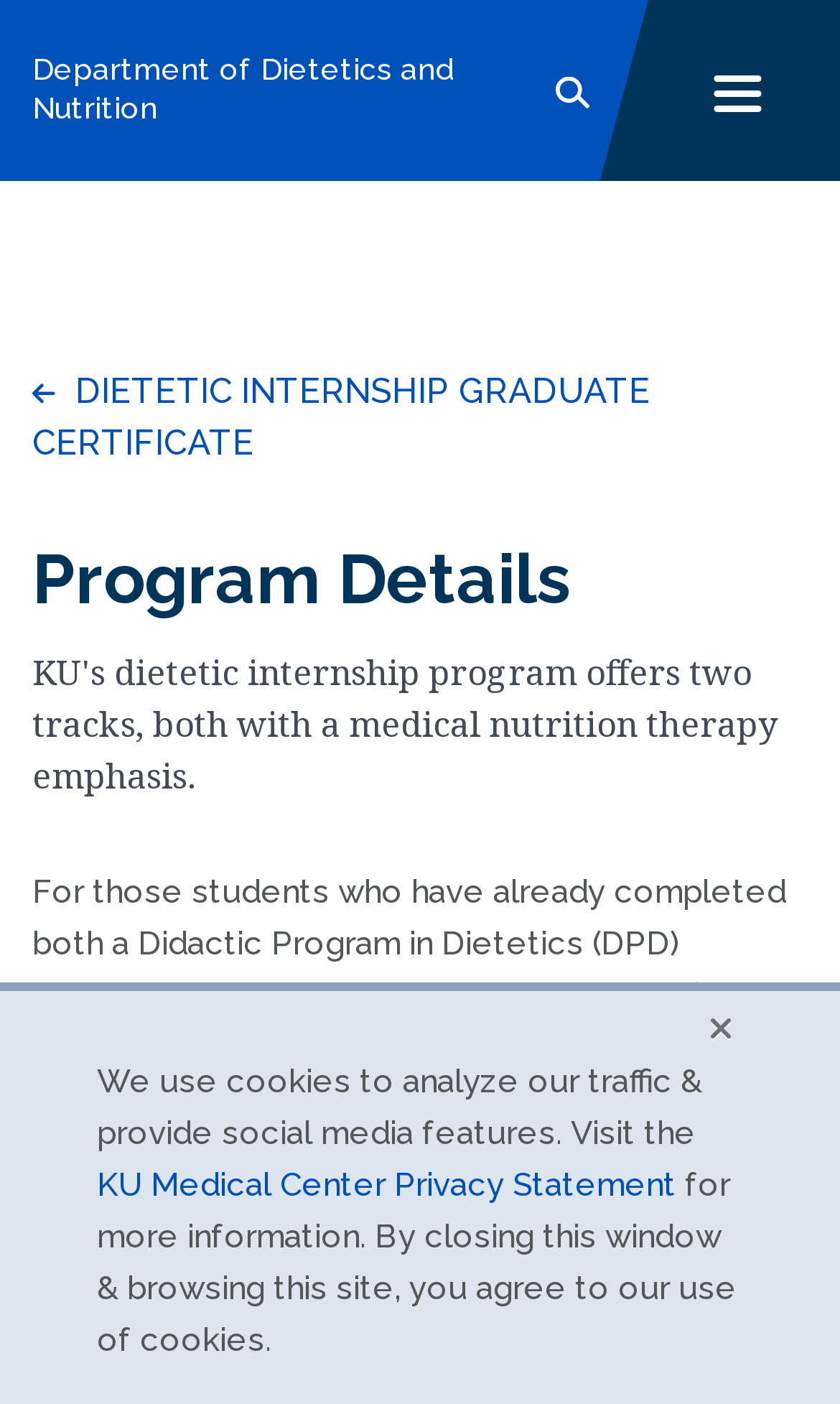Please identify the bounding box coordinates of where to click in order to follow the instruction: "Open mobile menu".

[0.797, 0.0, 0.961, 0.129]